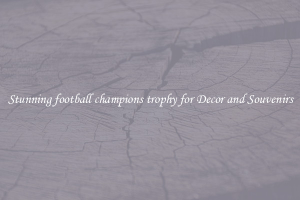Use a single word or phrase to answer the following:
What does the trophy signify?

Excellence in football